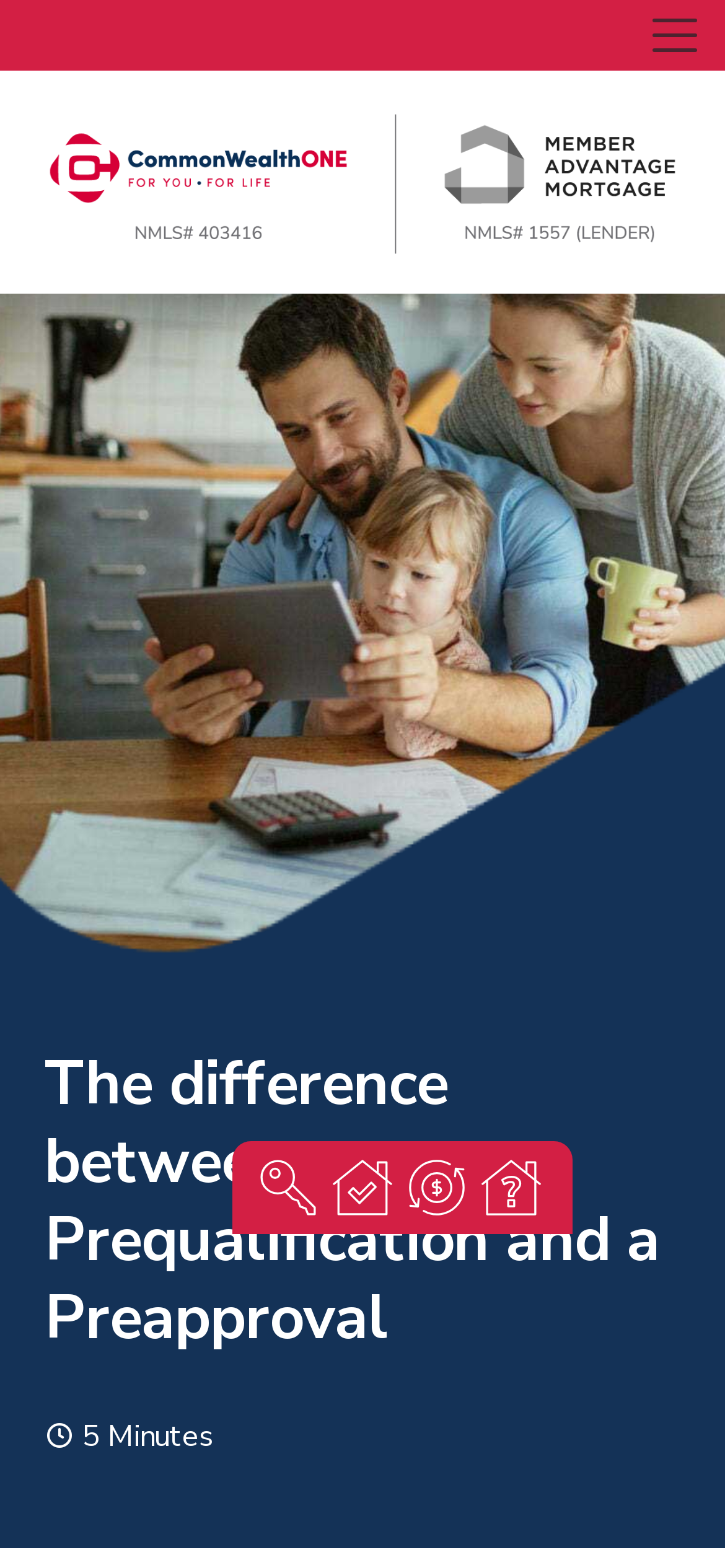Provide a brief response to the question below using one word or phrase:
What is the function of the button at the top right corner?

Toggle navigation